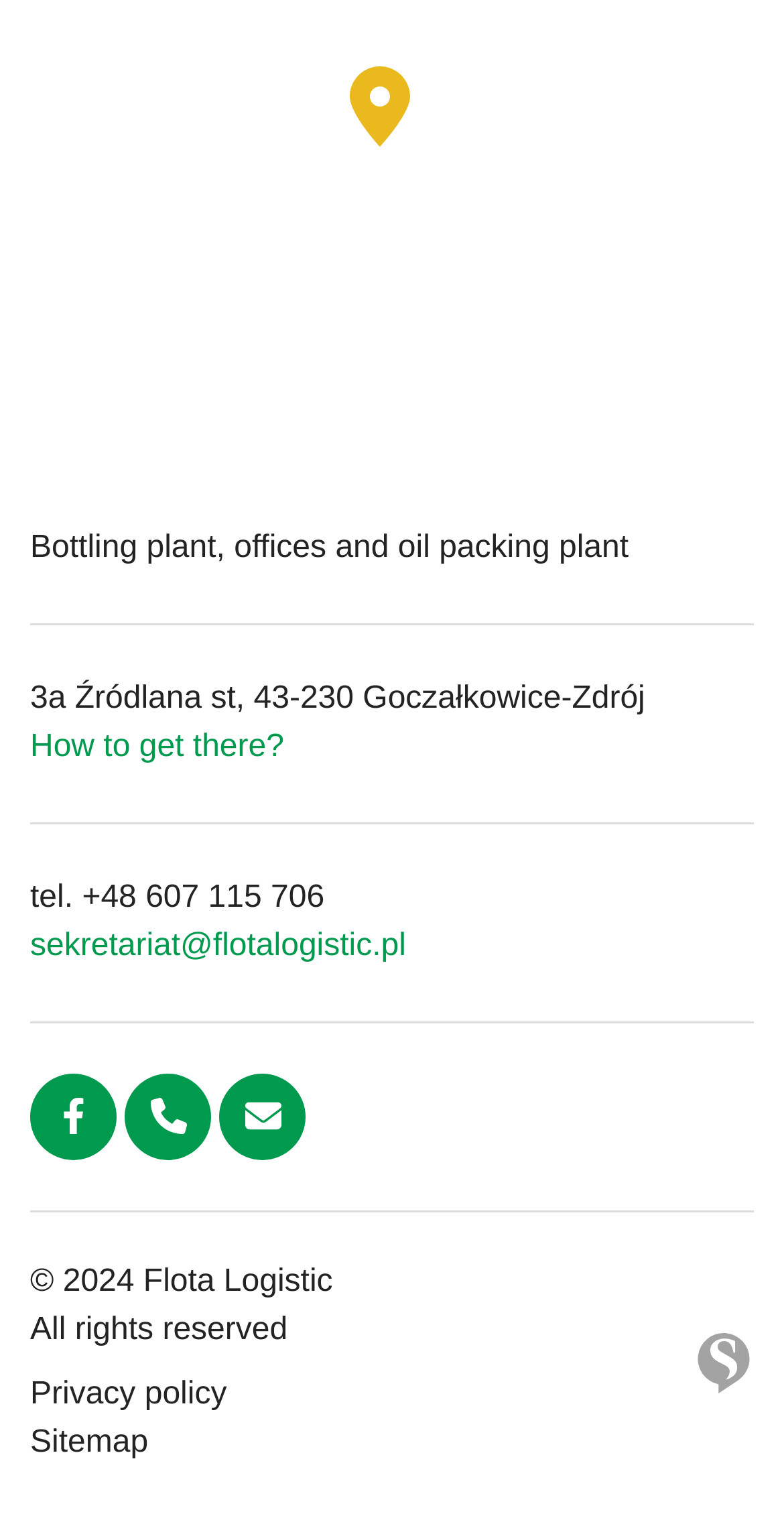Use the details in the image to answer the question thoroughly: 
What is the name of the company?

I found the company name by looking at the various elements on the webpage, including the link 'Flota Logistic on Facebook' and the copyright text '© 2024 Flota Logistic'.